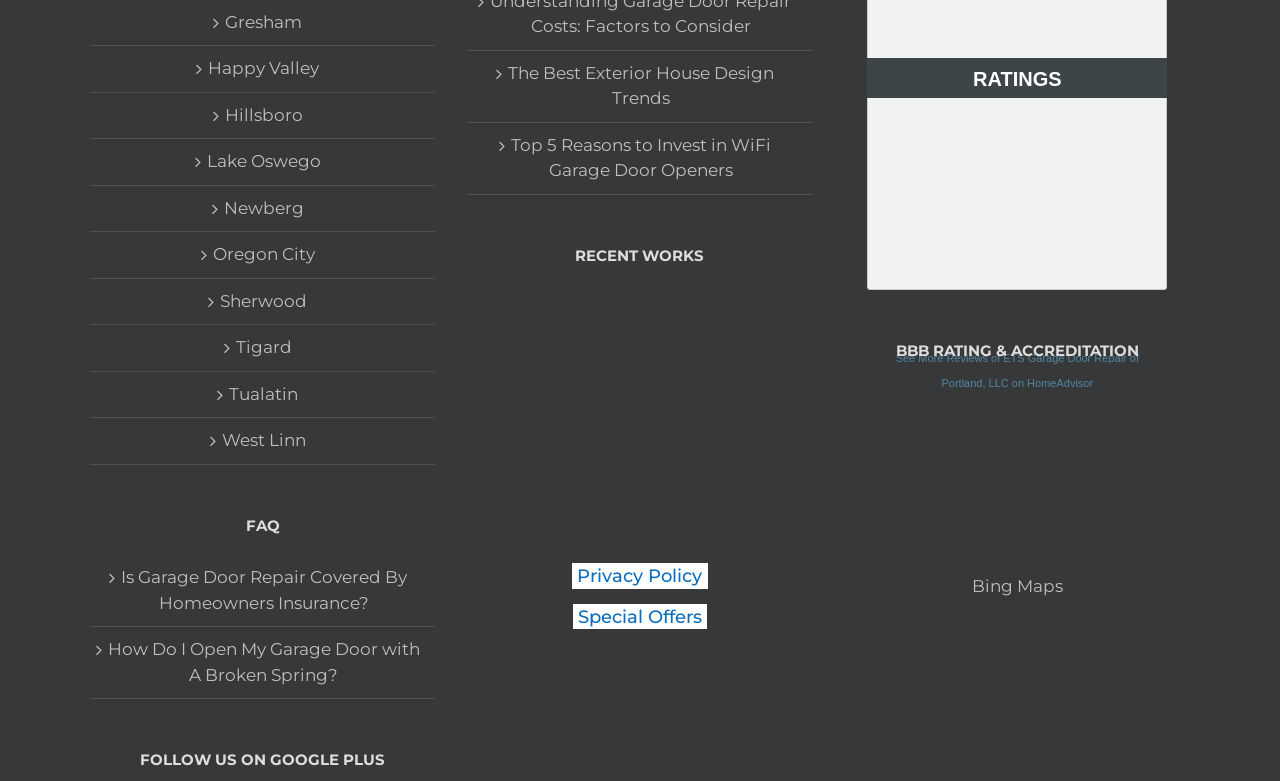Please answer the following question using a single word or phrase: 
Is ETS Garage Door accredited by the BBB?

Yes